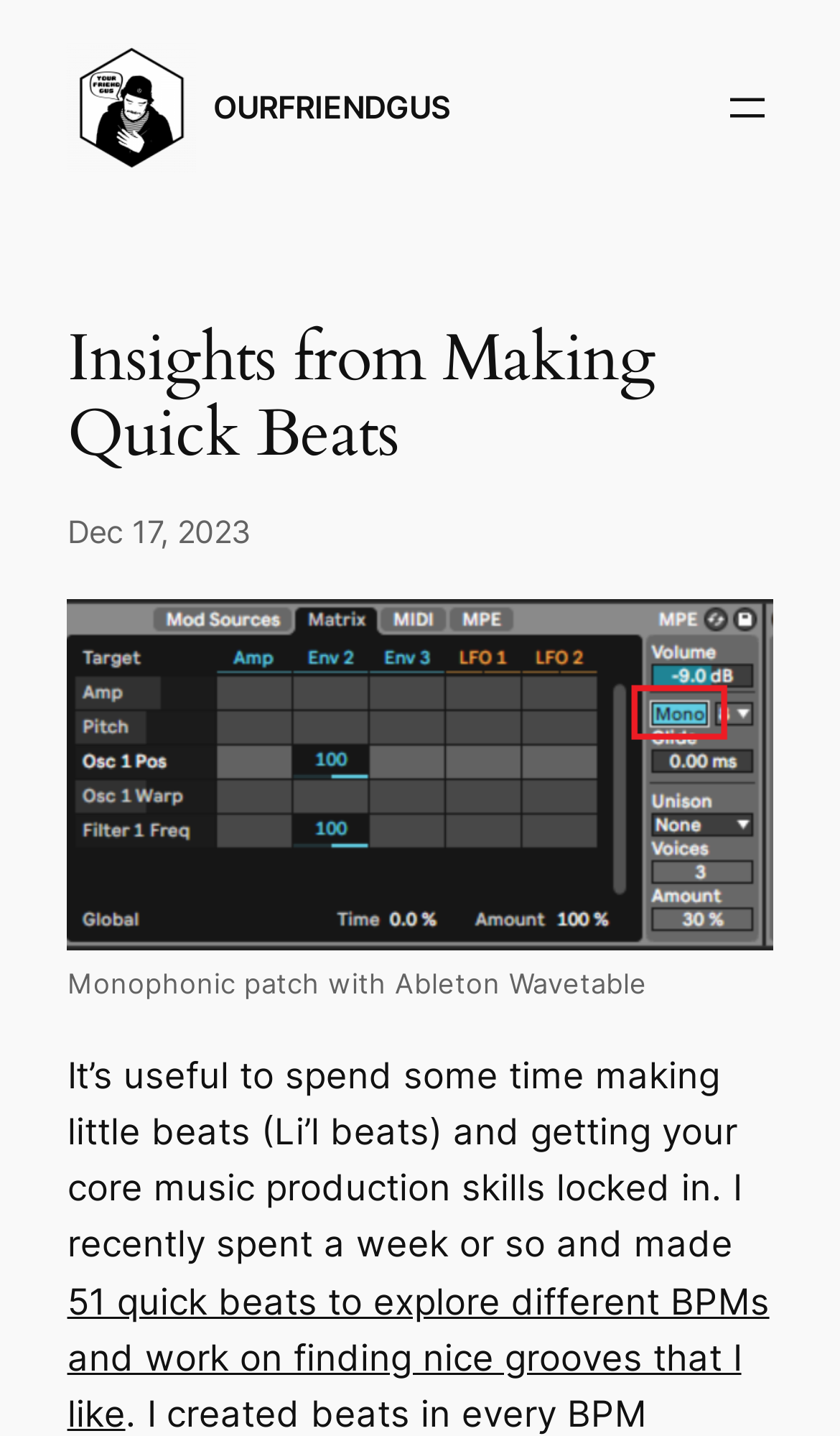What is the date of the latest article?
Give a one-word or short-phrase answer derived from the screenshot.

Dec 17, 2023